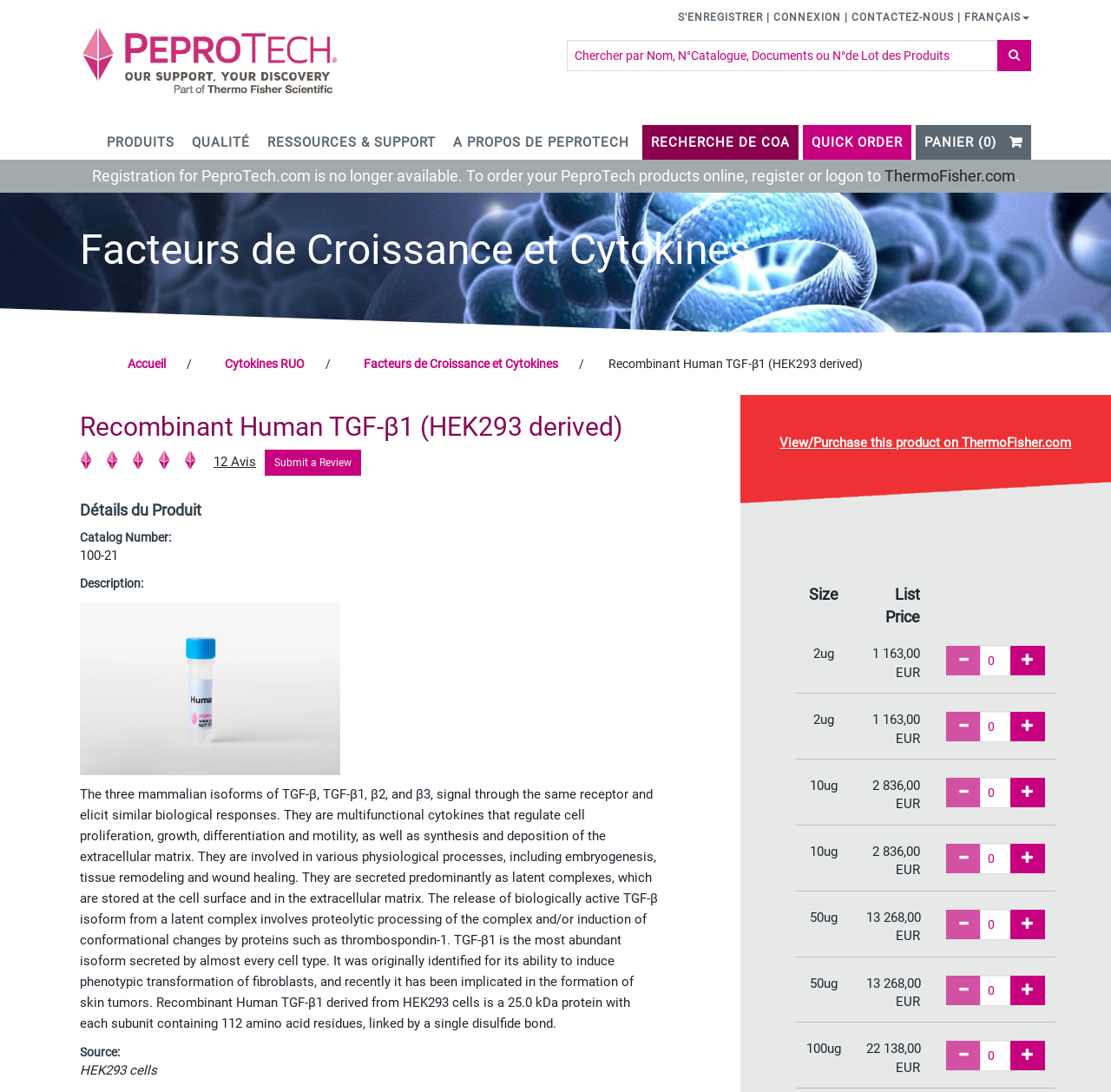Locate the bounding box coordinates of the clickable region necessary to complete the following instruction: "Visit Max Frank on Facebook". Provide the coordinates in the format of four float numbers between 0 and 1, i.e., [left, top, right, bottom].

None